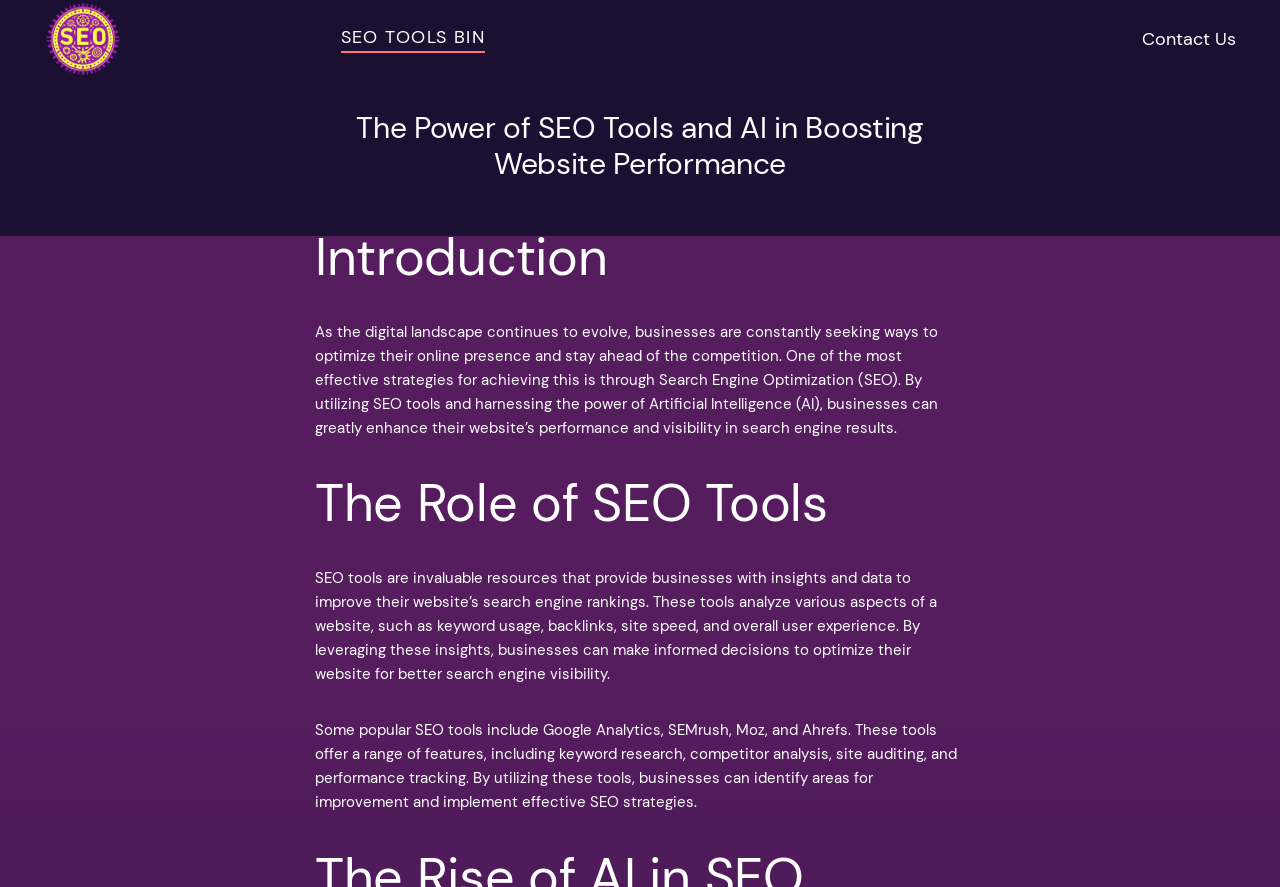Use the information in the screenshot to answer the question comprehensively: What is the main topic of this webpage?

By analyzing the headings and static text elements, I found that the webpage is discussing the power of SEO tools and AI in boosting website performance, which suggests that the main topic is related to SEO tools and AI.